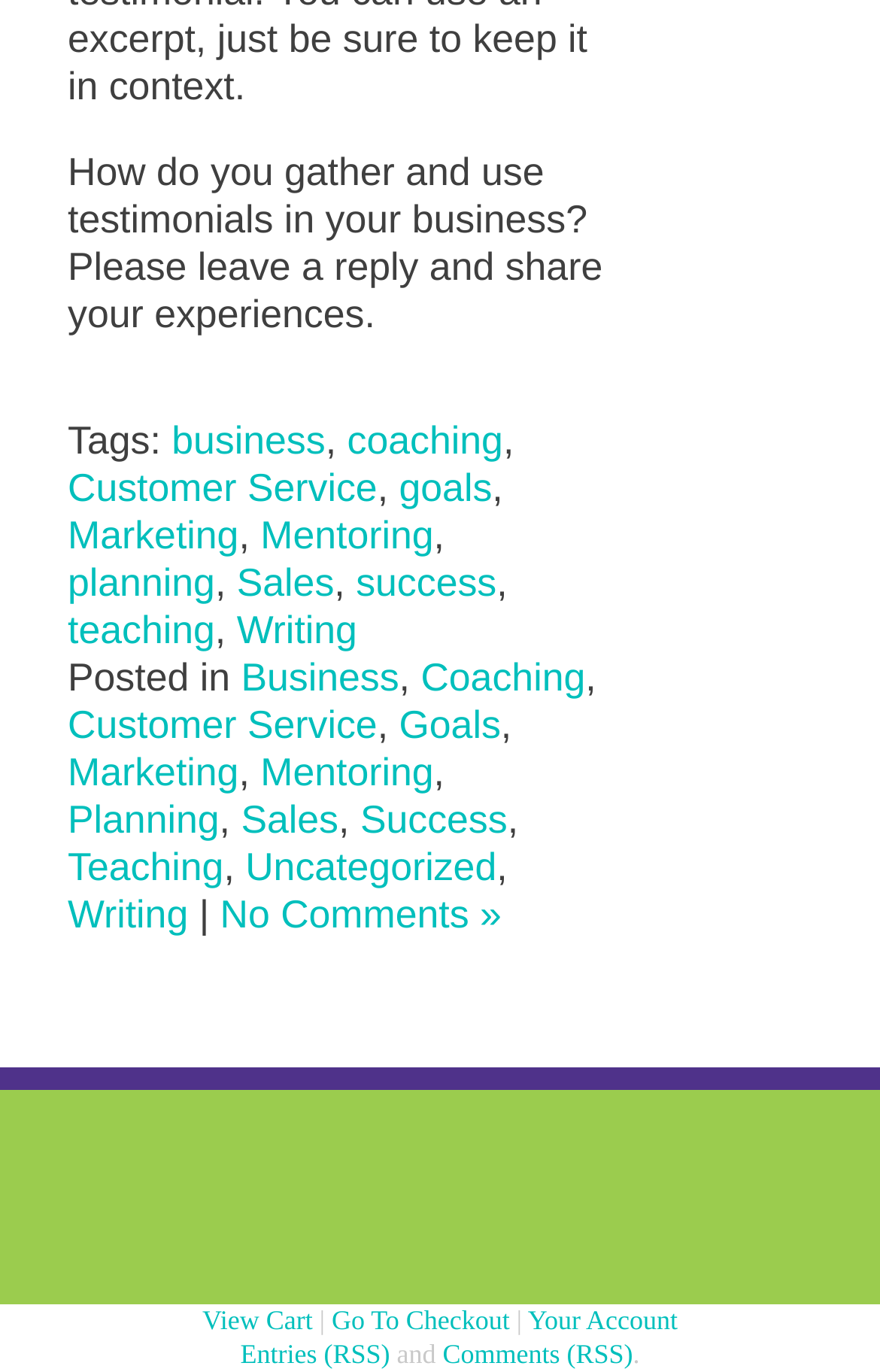Determine the bounding box coordinates of the element's region needed to click to follow the instruction: "View the 'Entries (RSS)' feed". Provide these coordinates as four float numbers between 0 and 1, formatted as [left, top, right, bottom].

[0.273, 0.976, 0.443, 0.999]